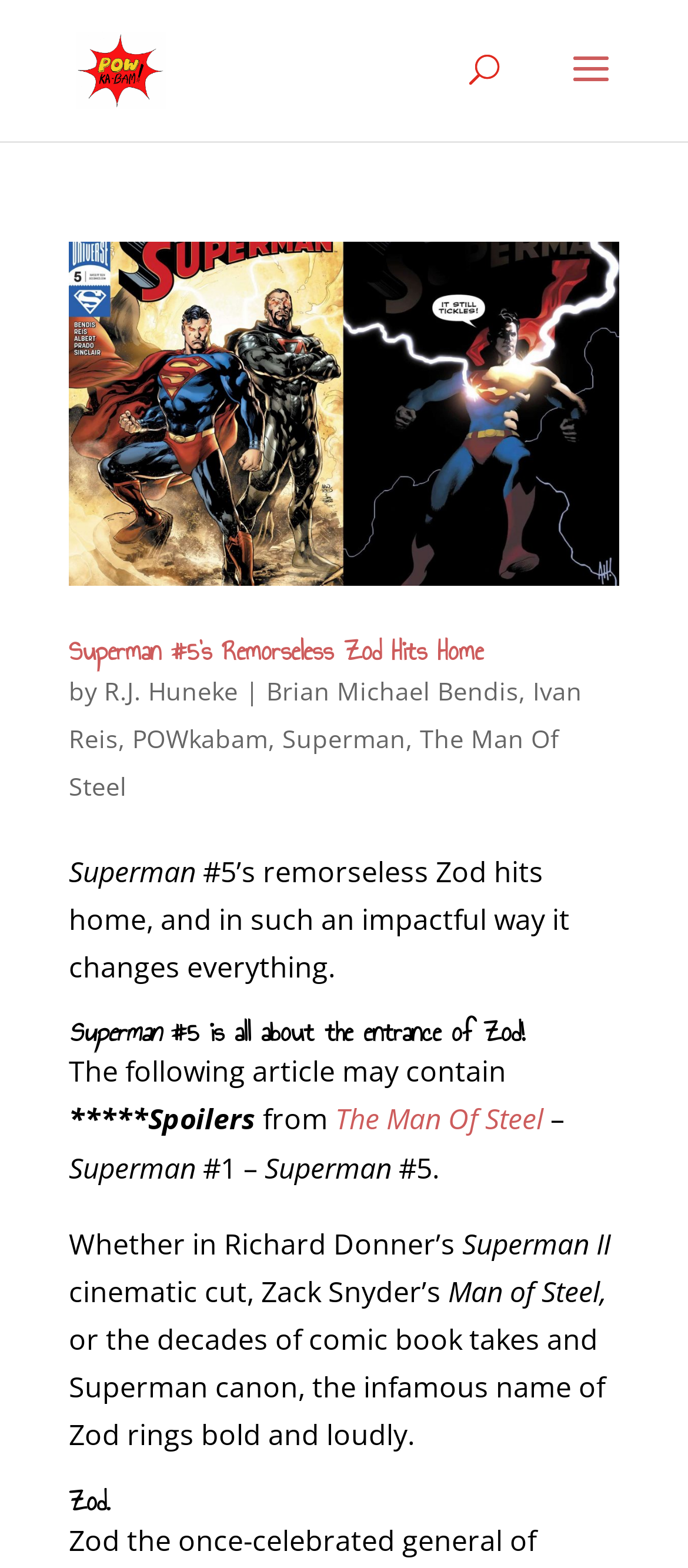What is the title of the first article?
Make sure to answer the question with a detailed and comprehensive explanation.

I found the title of the first article by looking at the heading element with the text 'Superman #5’s Remorseless Zod Hits Home' which is located at the top of the webpage.